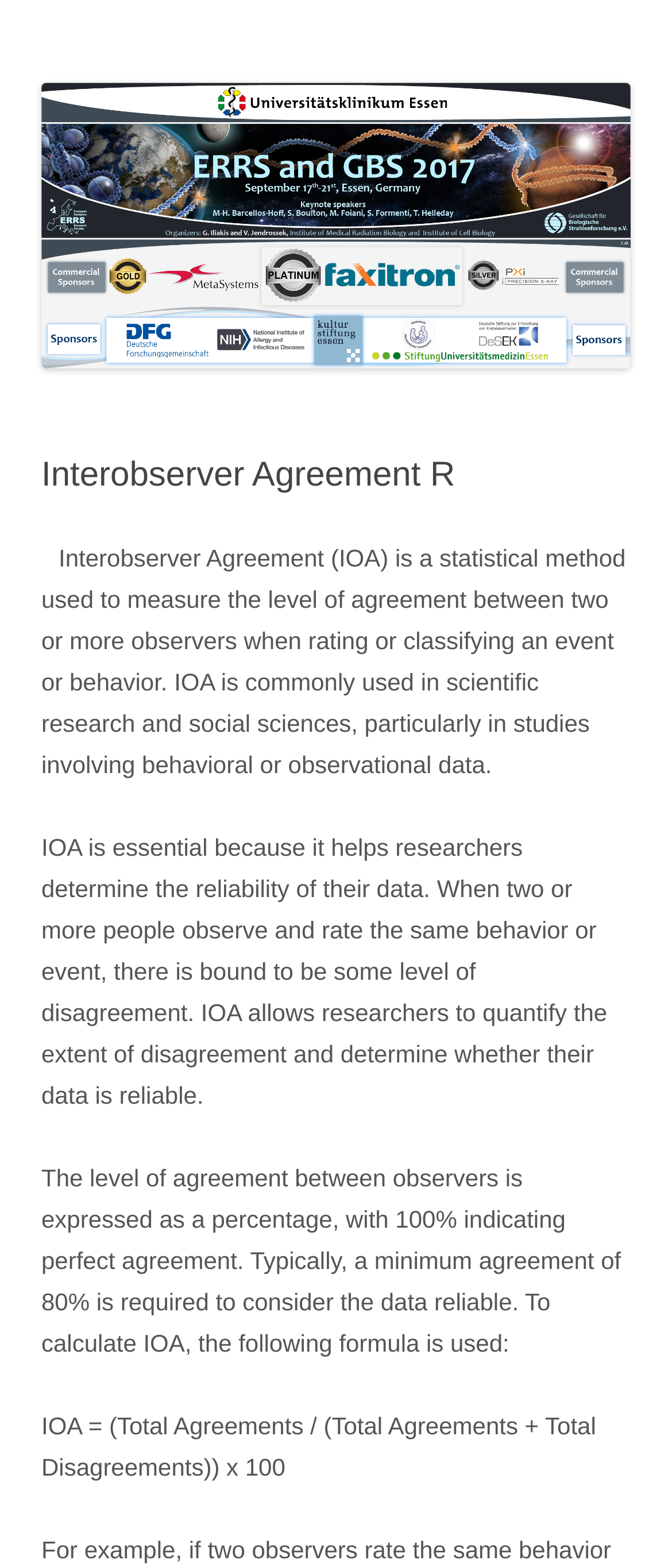Show the bounding box coordinates for the HTML element as described: "parent_node: ERRS GBS 2017".

[0.062, 0.22, 0.938, 0.238]